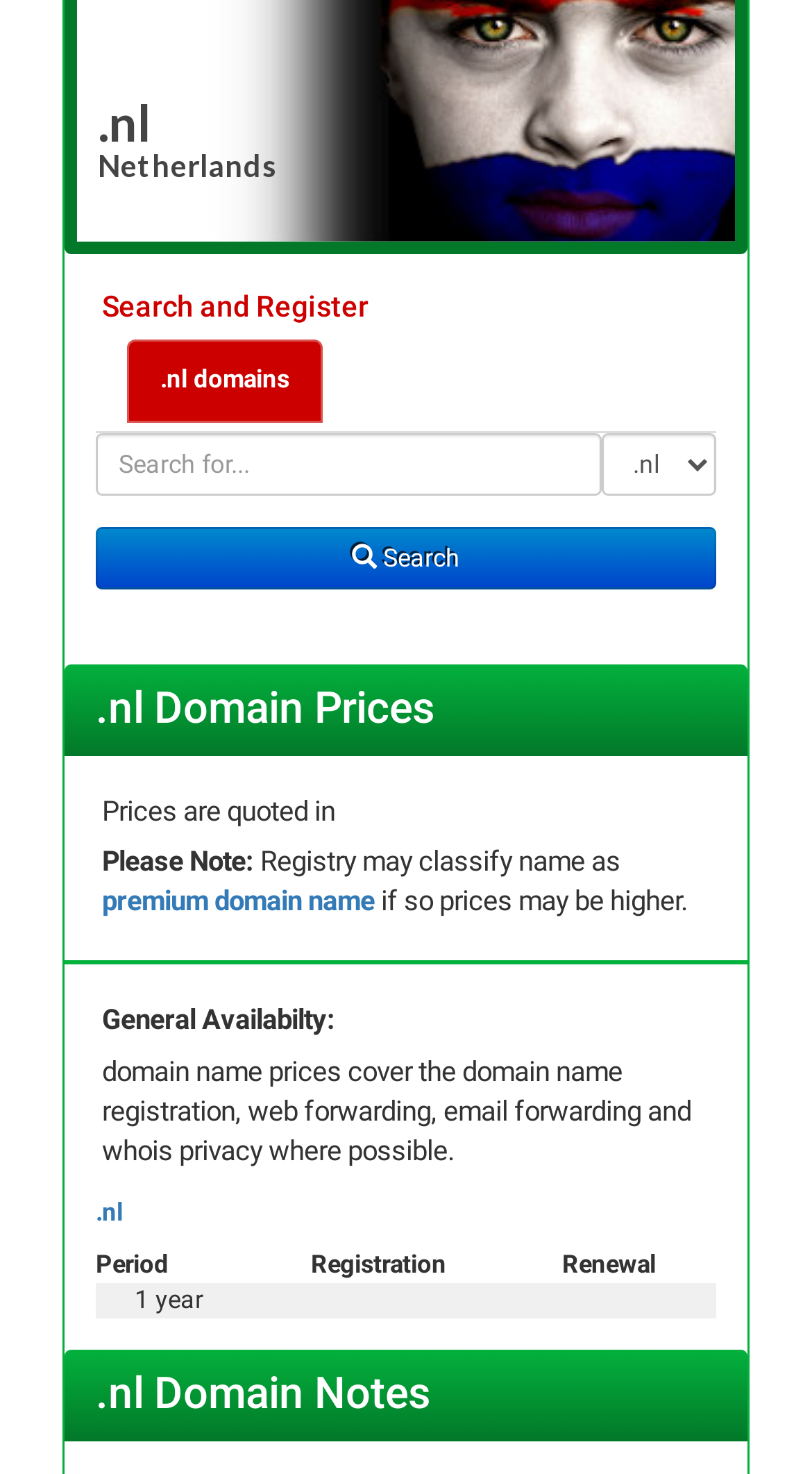Extract the bounding box coordinates of the UI element described by: ".nl domains". The coordinates should include four float numbers ranging from 0 to 1, e.g., [left, top, right, bottom].

[0.156, 0.229, 0.397, 0.285]